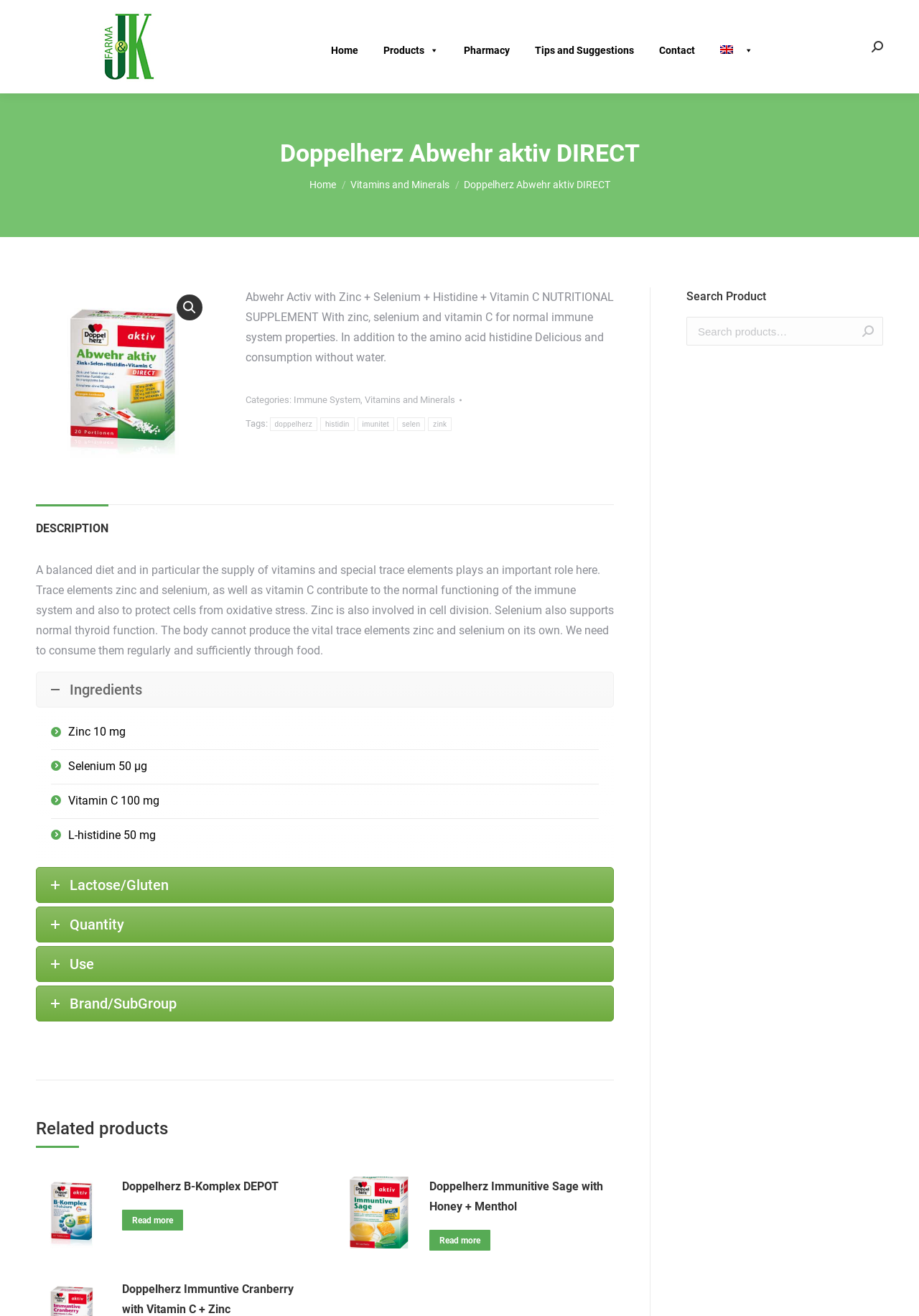Construct a thorough caption encompassing all aspects of the webpage.

This webpage is about a nutritional supplement called "Abwehr Activ with Zinc + Selenium + Histidine + Vitamin C" from the brand "Doppelherz". At the top left corner, there is a logo of "JK Farma" with a link to its website. Below the logo, there is a horizontal menu bar with links to "Home", "Products", "Pharmacy", "Tips and Suggestions", and "Contact". On the top right corner, there is a search bar with a magnifying glass icon.

The main content of the webpage is divided into sections. The first section has a heading "Doppelherz Abwehr aktiv DIRECT" and a brief description of the product. Below this section, there is a breadcrumb navigation menu showing the current location of the product.

The next section has a large image of the product packaging on the left and a description of the product on the right. The description mentions that the product contains zinc, selenium, and vitamin C, which contribute to the normal functioning of the immune system.

Below this section, there are tabs for "DESCRIPTION", "Ingredients", "Lactose/Gluten", "Quantity", "Use", and "Brand/SubGroup". The "DESCRIPTION" tab is selected by default, and it provides a detailed description of the product's benefits and ingredients. The other tabs are not selected, but they can be clicked to reveal their contents.

Further down the page, there is a section titled "Related products" with links to two other products from the same brand: "Doppelherz B-Komplex DEPOT" and "Doppelherz Immunitive Sage with Honey + Menthol".

At the bottom of the page, there is a search bar again, and a link to go back to the top of the page.